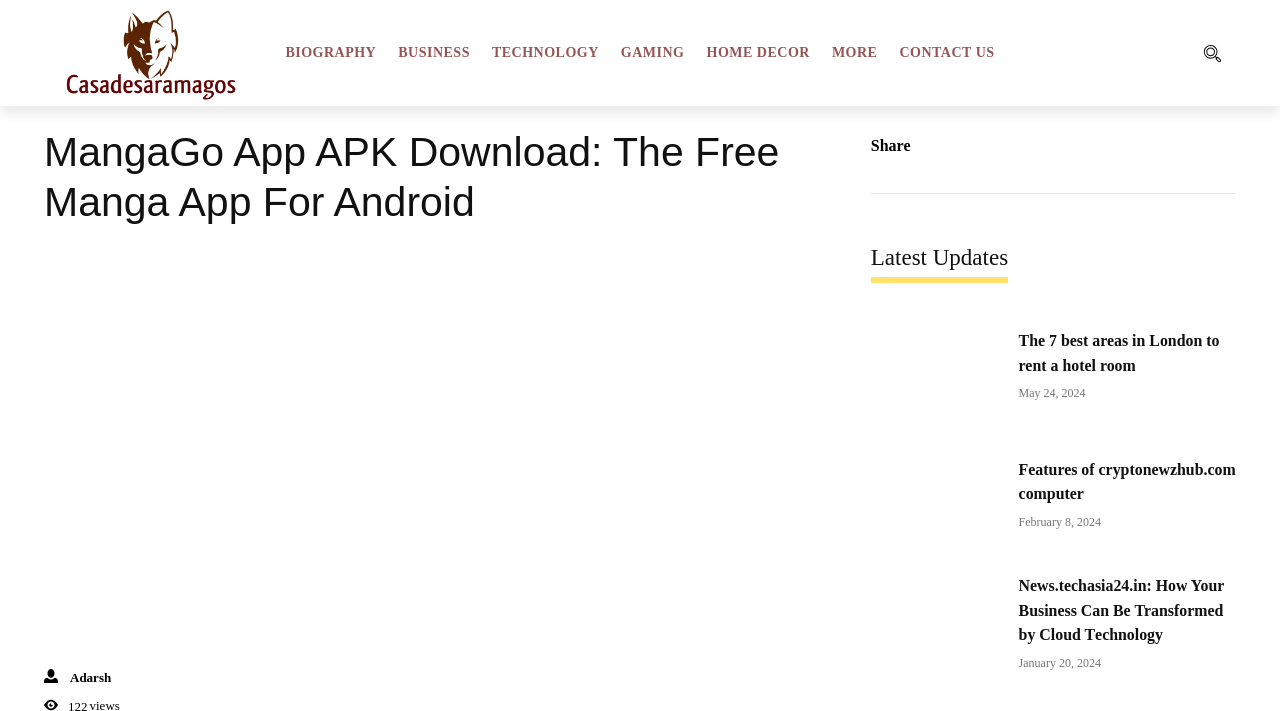How many articles are listed under 'Latest Updates'?
From the details in the image, answer the question comprehensively.

There are 3 articles listed under 'Latest Updates', which are 'The 7 best areas in London to rent a hotel room', 'Features of cryptonewzhub.com computer', and 'News.techasia24.in: How Your Businеss Can Bе Transformеd by Cloud Tеchnology'. These articles are represented as links with bounding box coordinates ranging from [0.68, 0.434, 0.78, 0.586] to [0.68, 0.796, 0.78, 0.948].